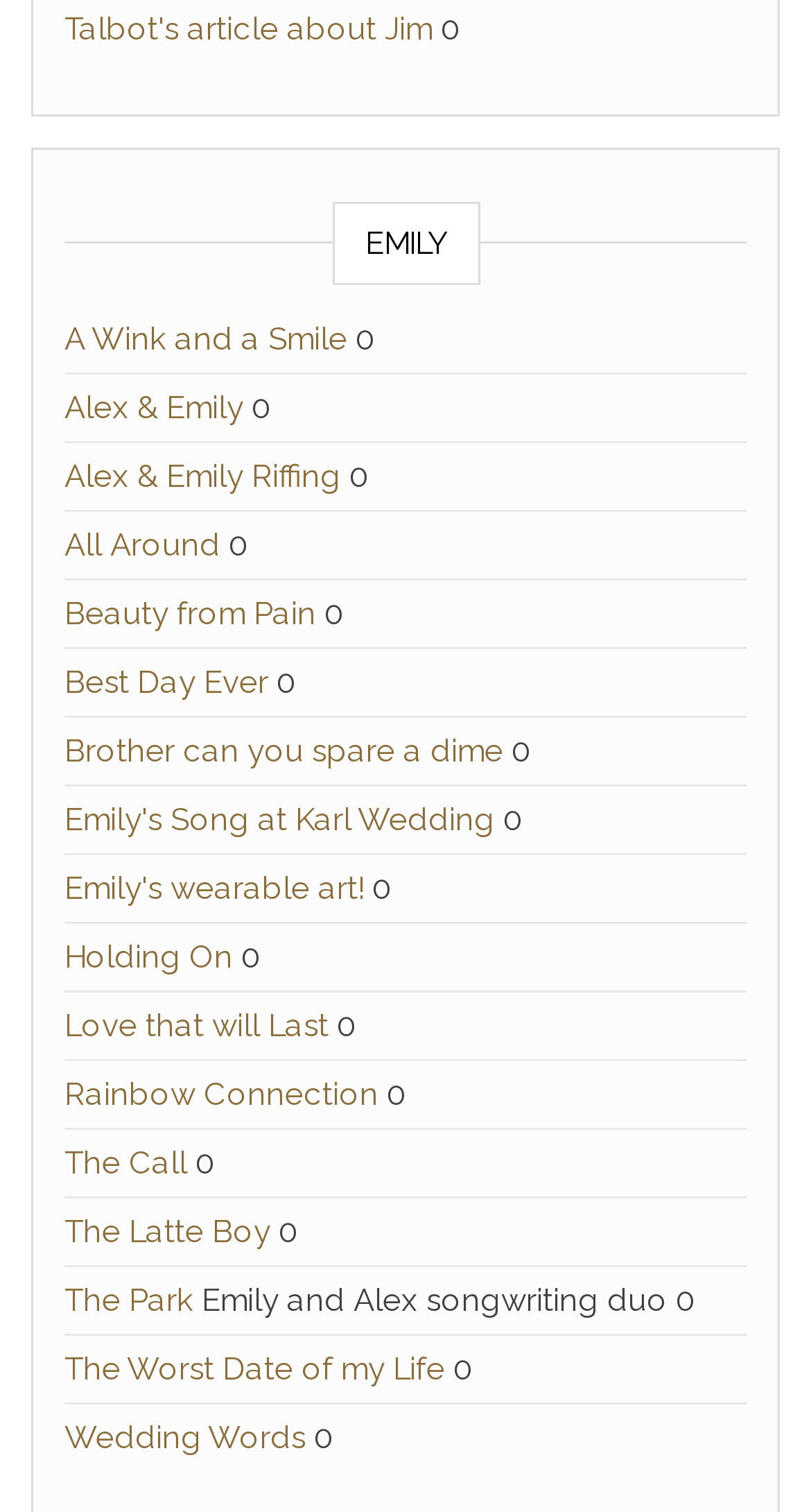Find and specify the bounding box coordinates that correspond to the clickable region for the instruction: "View the page about Emily".

[0.409, 0.134, 0.591, 0.189]